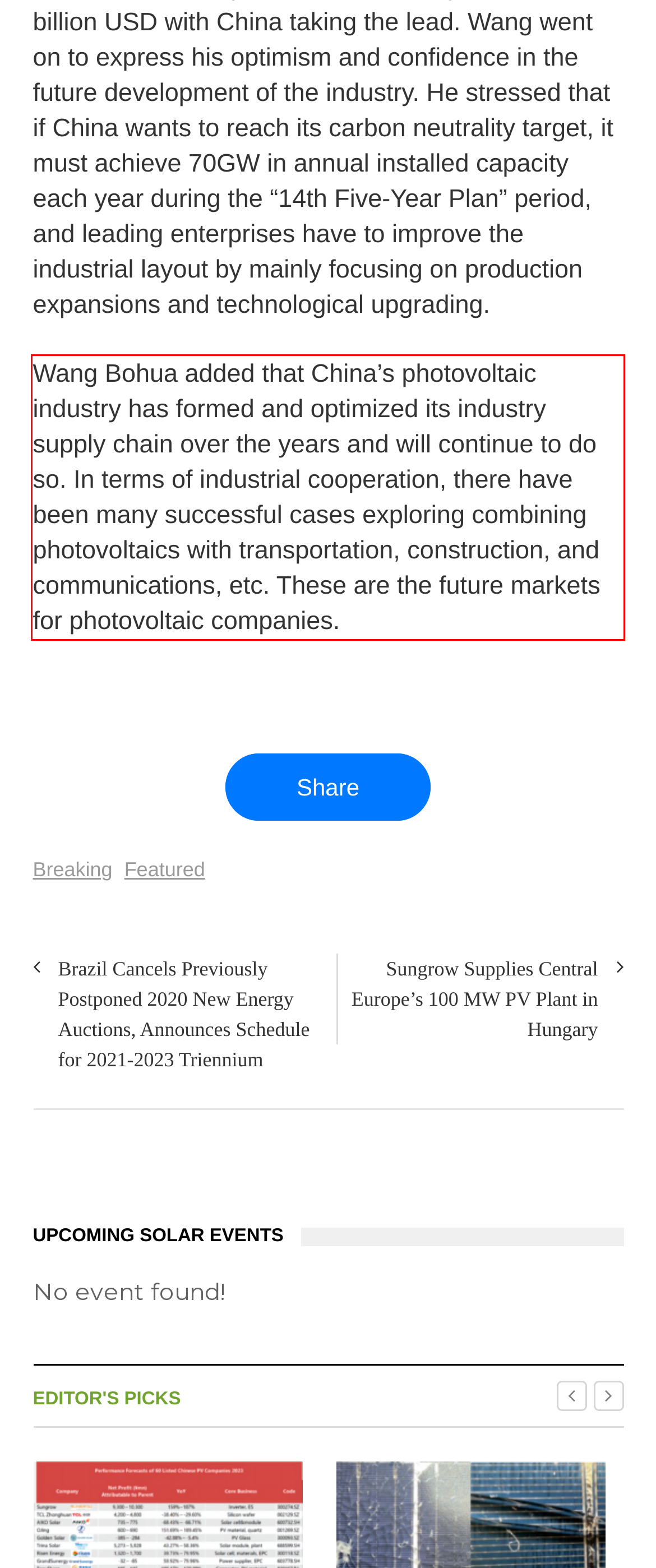Please identify and extract the text from the UI element that is surrounded by a red bounding box in the provided webpage screenshot.

Wang Bohua added that China’s photovoltaic industry has formed and optimized its industry supply chain over the years and will continue to do so. In terms of industrial cooperation, there have been many successful cases exploring combining photovoltaics with transportation, construction, and communications, etc. These are the future markets for photovoltaic companies.